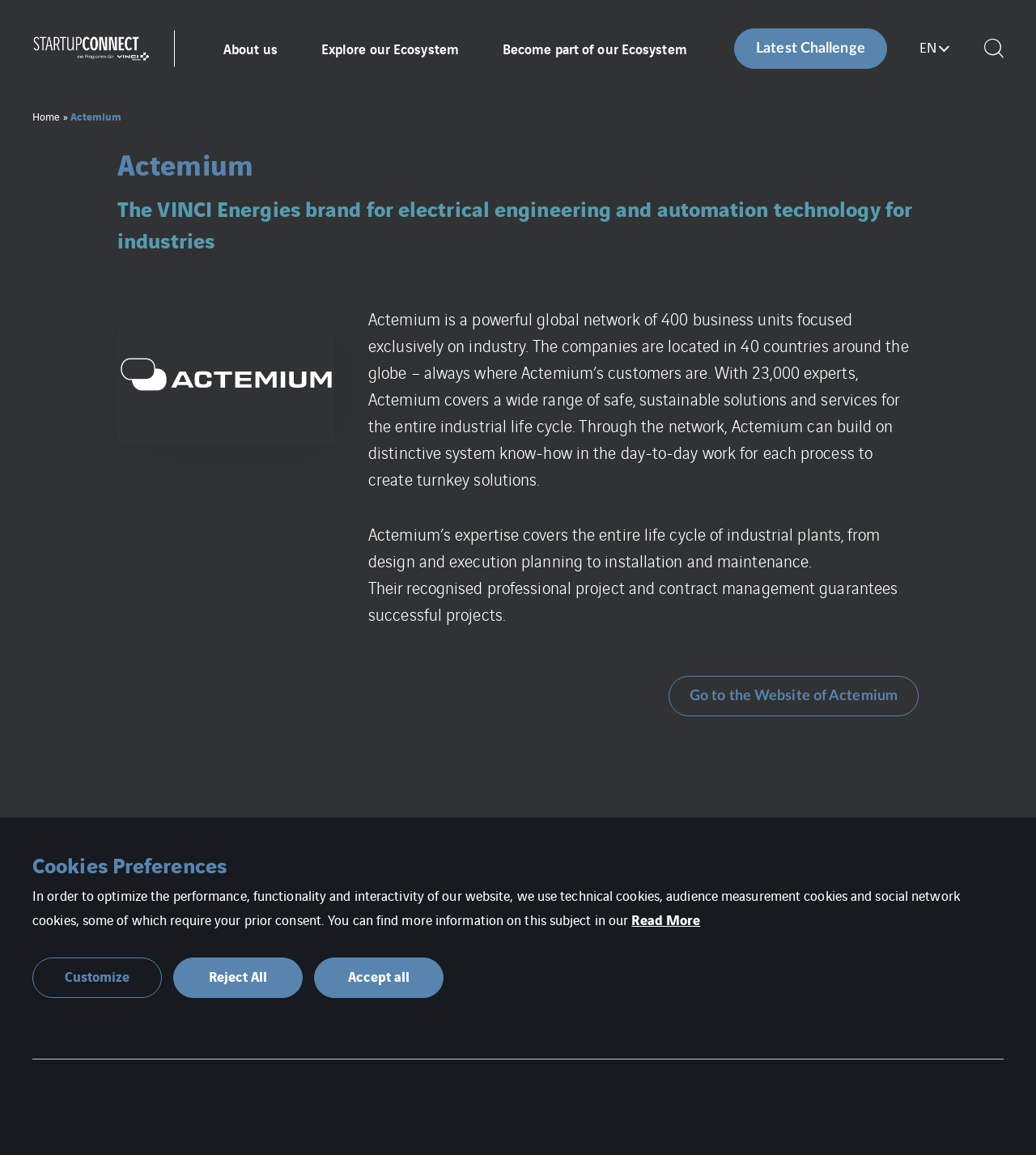Provide your answer in one word or a succinct phrase for the question: 
What is the name of the network that Actemium is a part of?

VINCI Energies